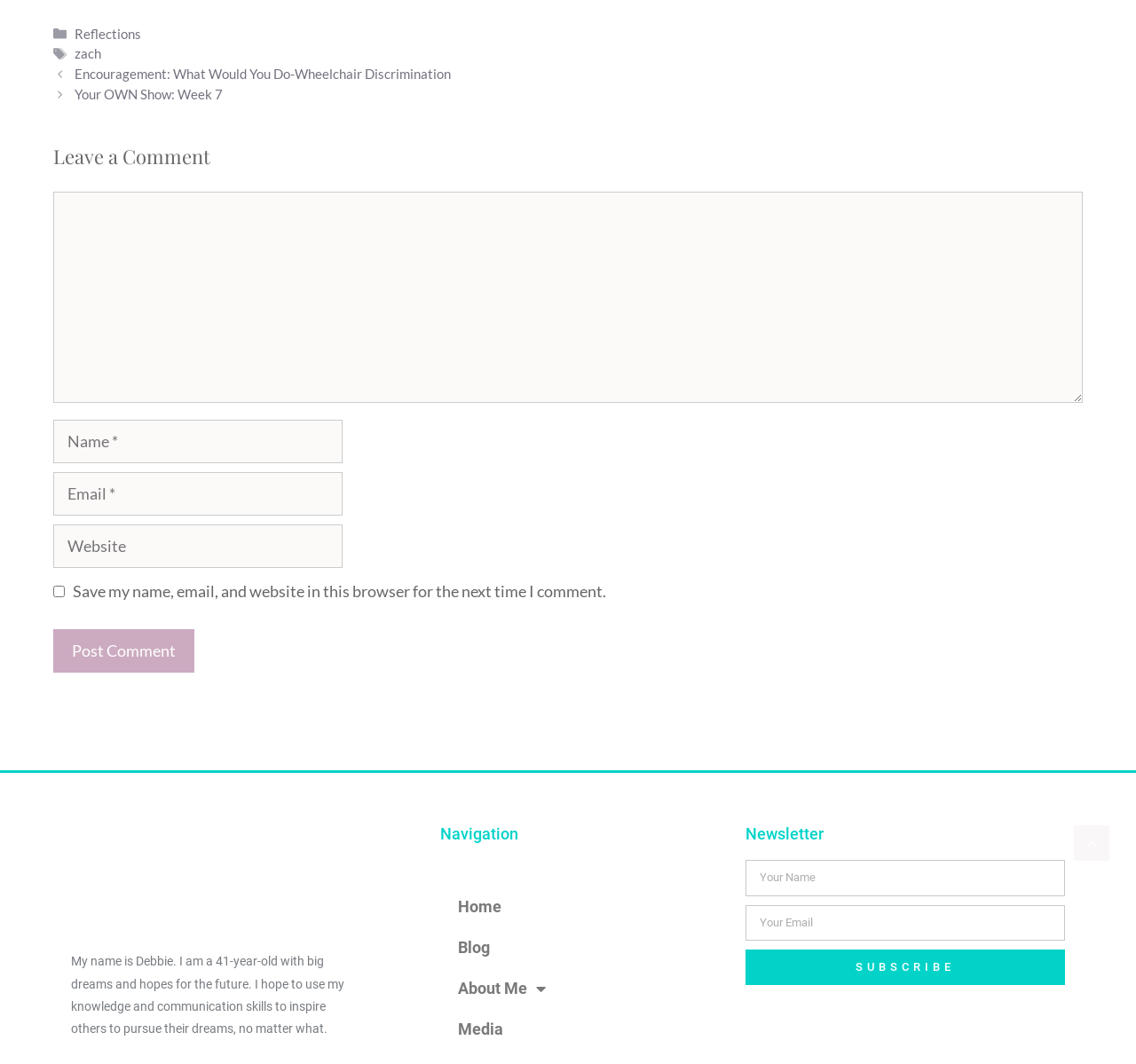Please identify the bounding box coordinates of the element I should click to complete this instruction: 'Subscribe to the newsletter'. The coordinates should be given as four float numbers between 0 and 1, like this: [left, top, right, bottom].

[0.656, 0.892, 0.937, 0.926]